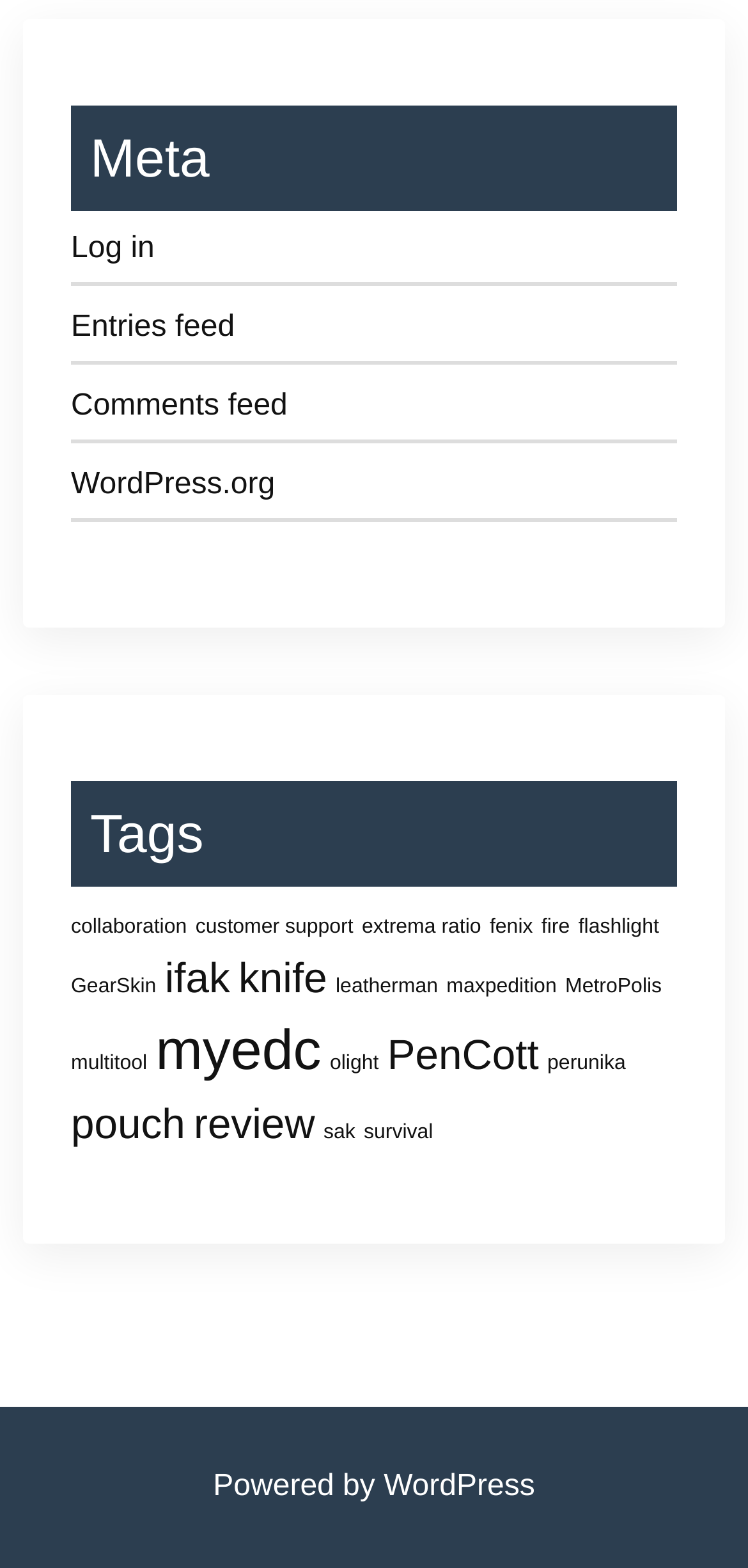Respond to the question below with a single word or phrase: What is the name of the platform that powers this website?

WordPress